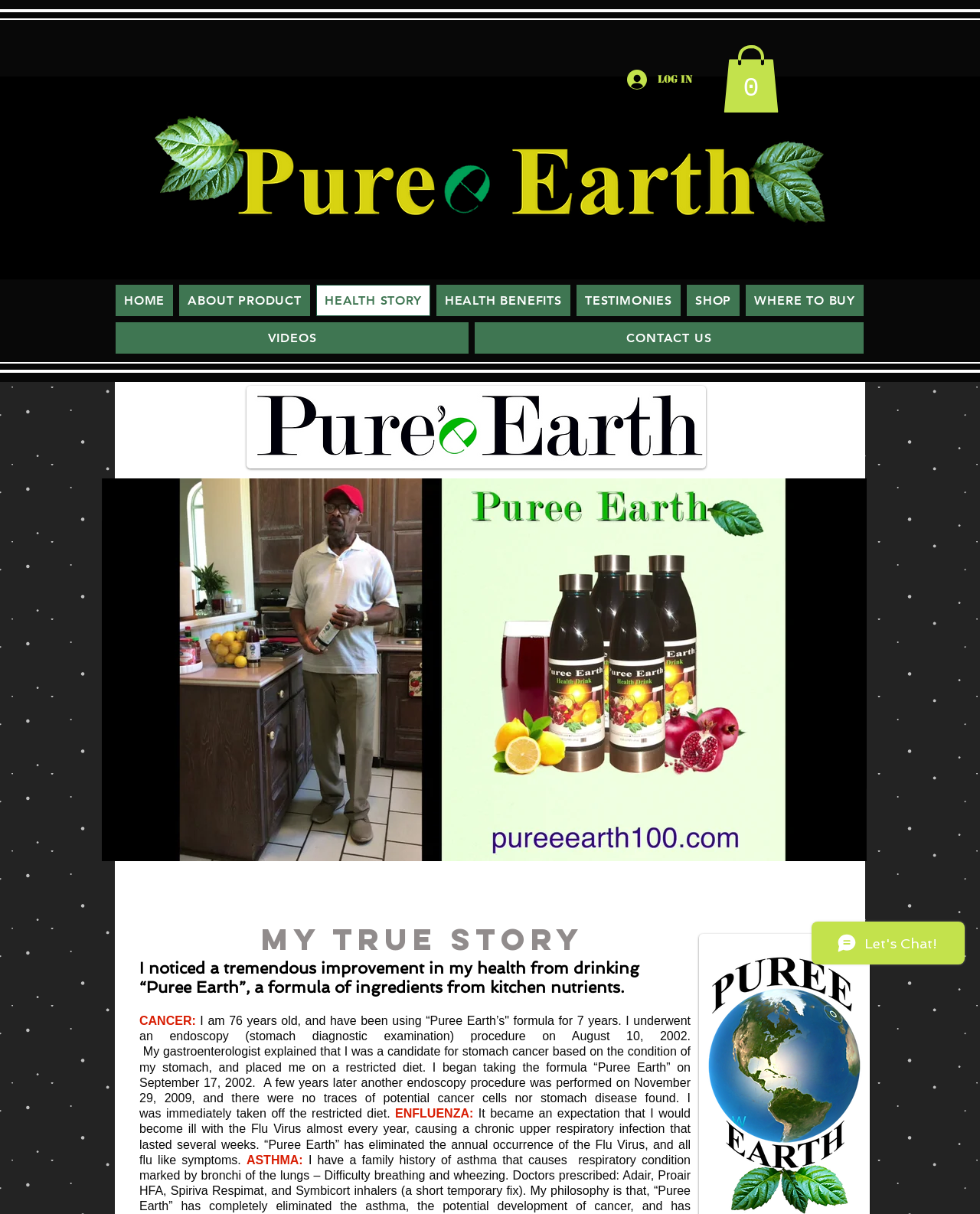Is the video muted?
Based on the image, give a one-word or short phrase answer.

No